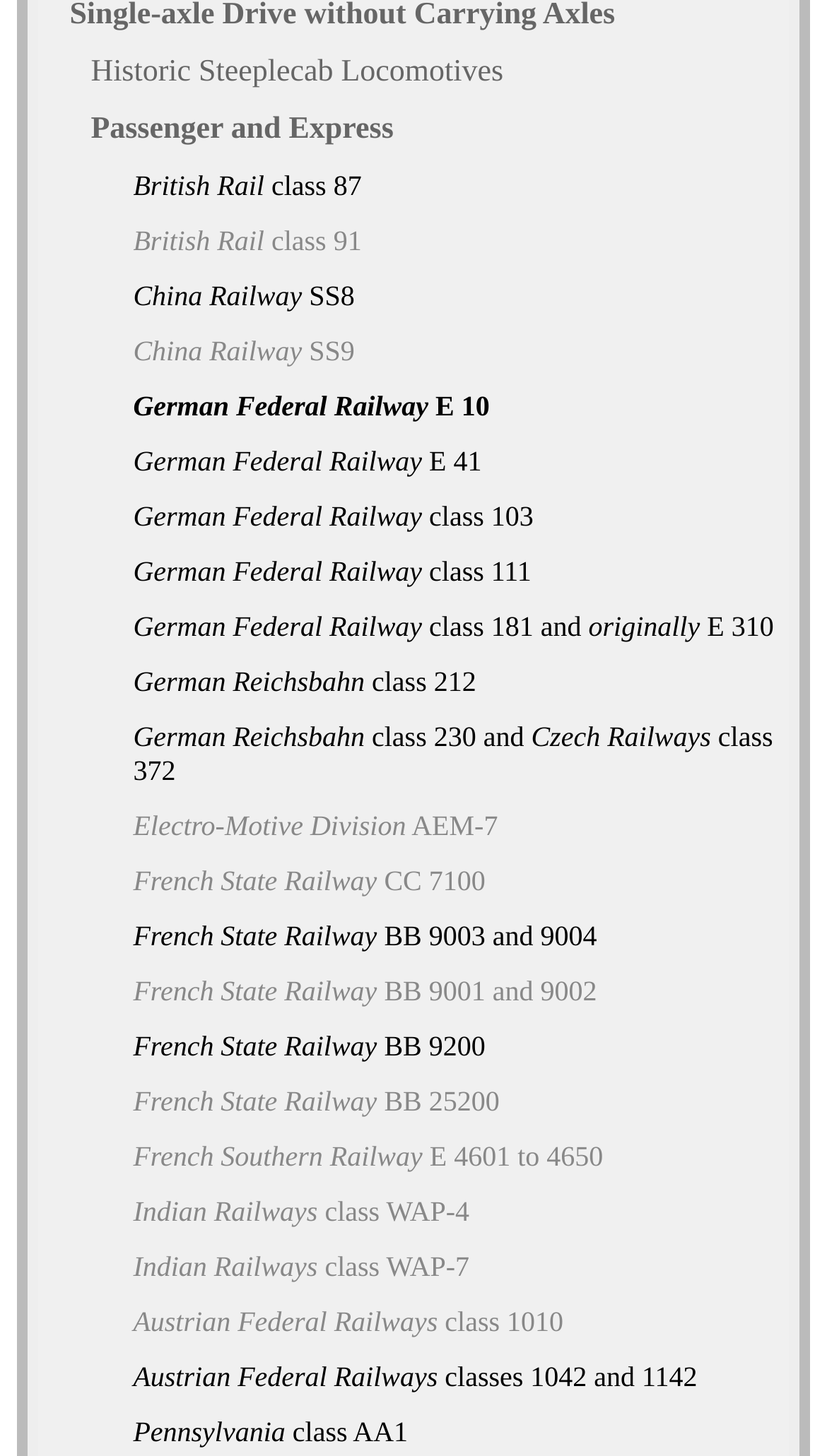Answer the following query concisely with a single word or phrase:
What is the country of origin for the locomotive class WAP-4?

India